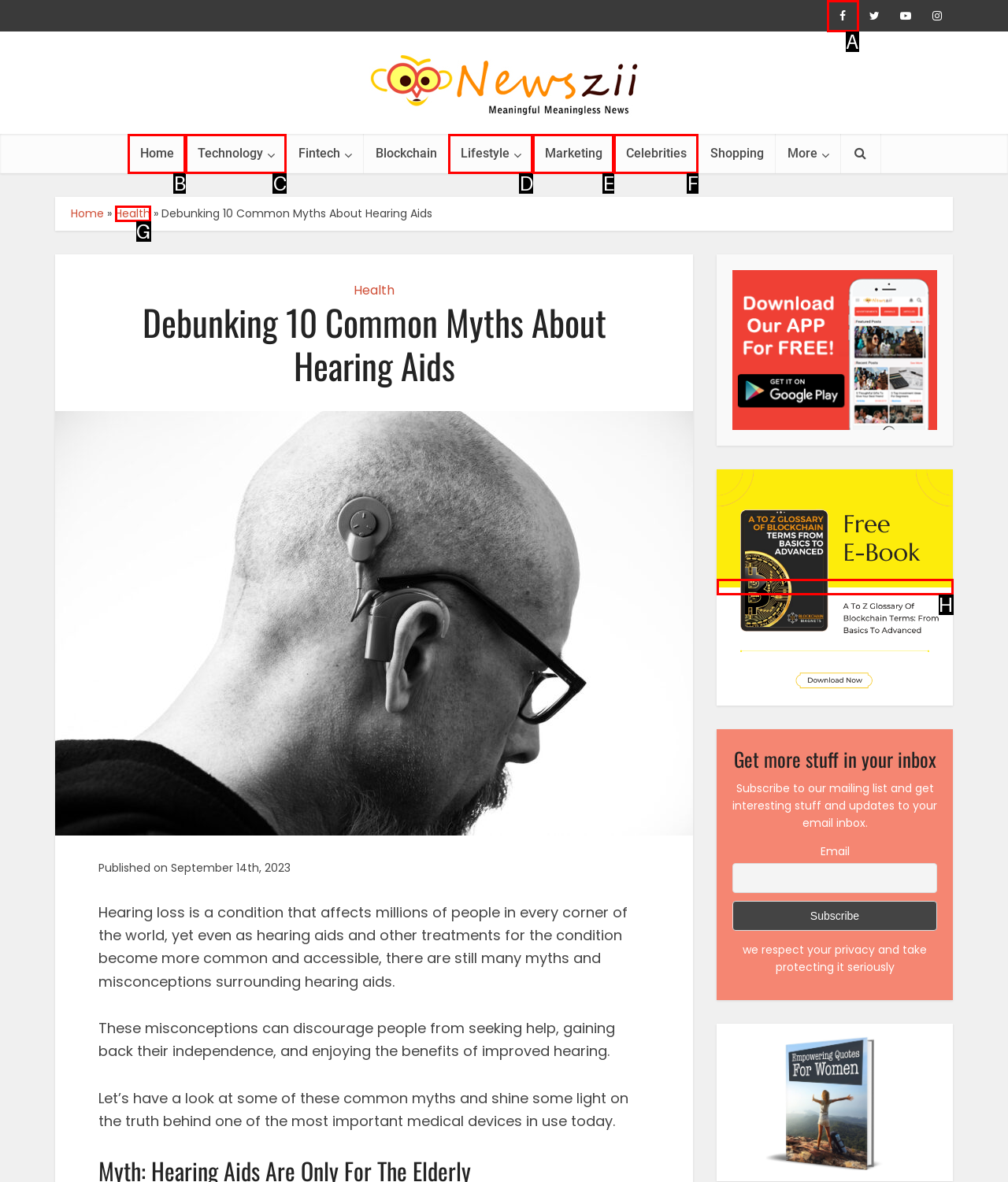Identify which option matches the following description: alt="Blockchain Glossary"
Answer by giving the letter of the correct option directly.

H